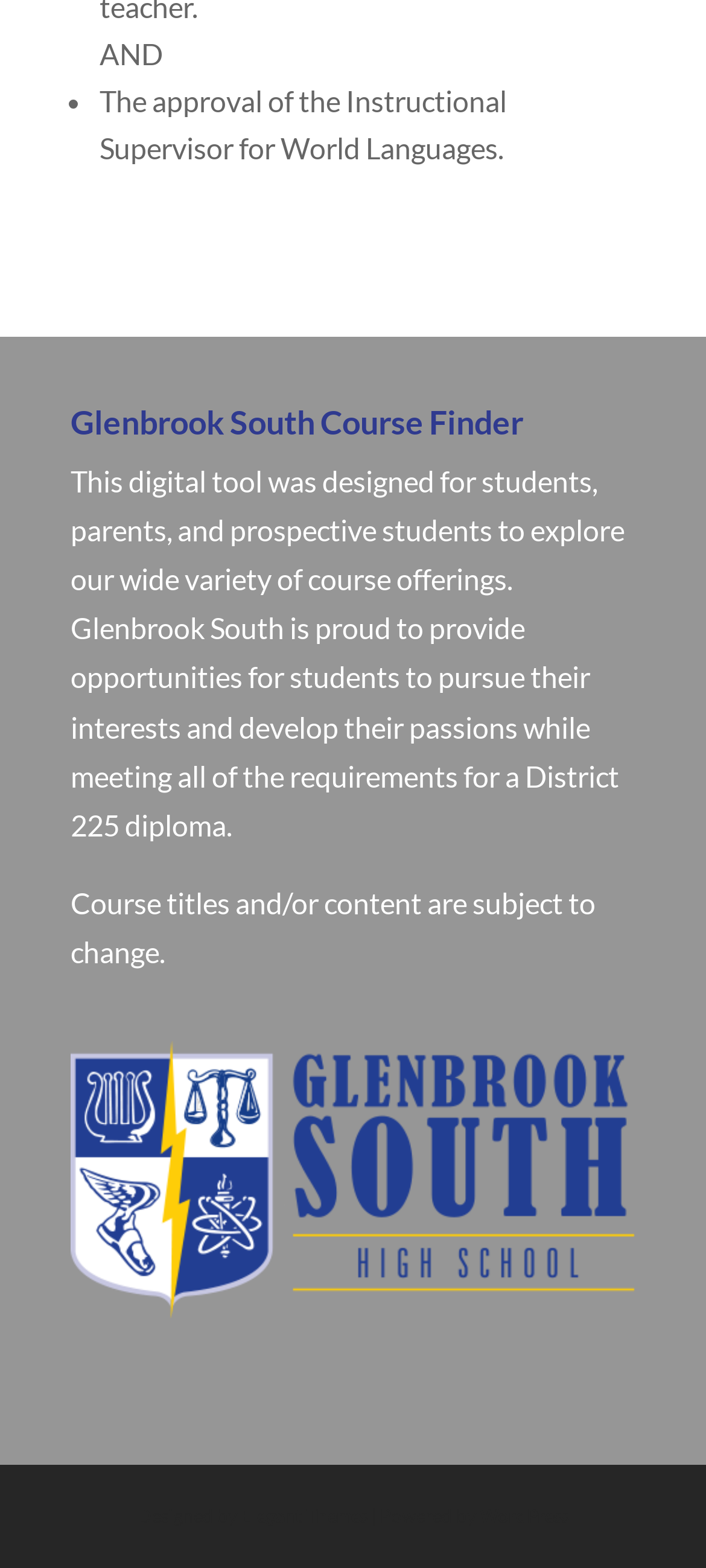Bounding box coordinates are to be given in the format (top-left x, top-left y, bottom-right x, bottom-right y). All values must be floating point numbers between 0 and 1. Provide the bounding box coordinate for the UI element described as: Elegant Themes

[0.341, 0.96, 0.521, 0.973]